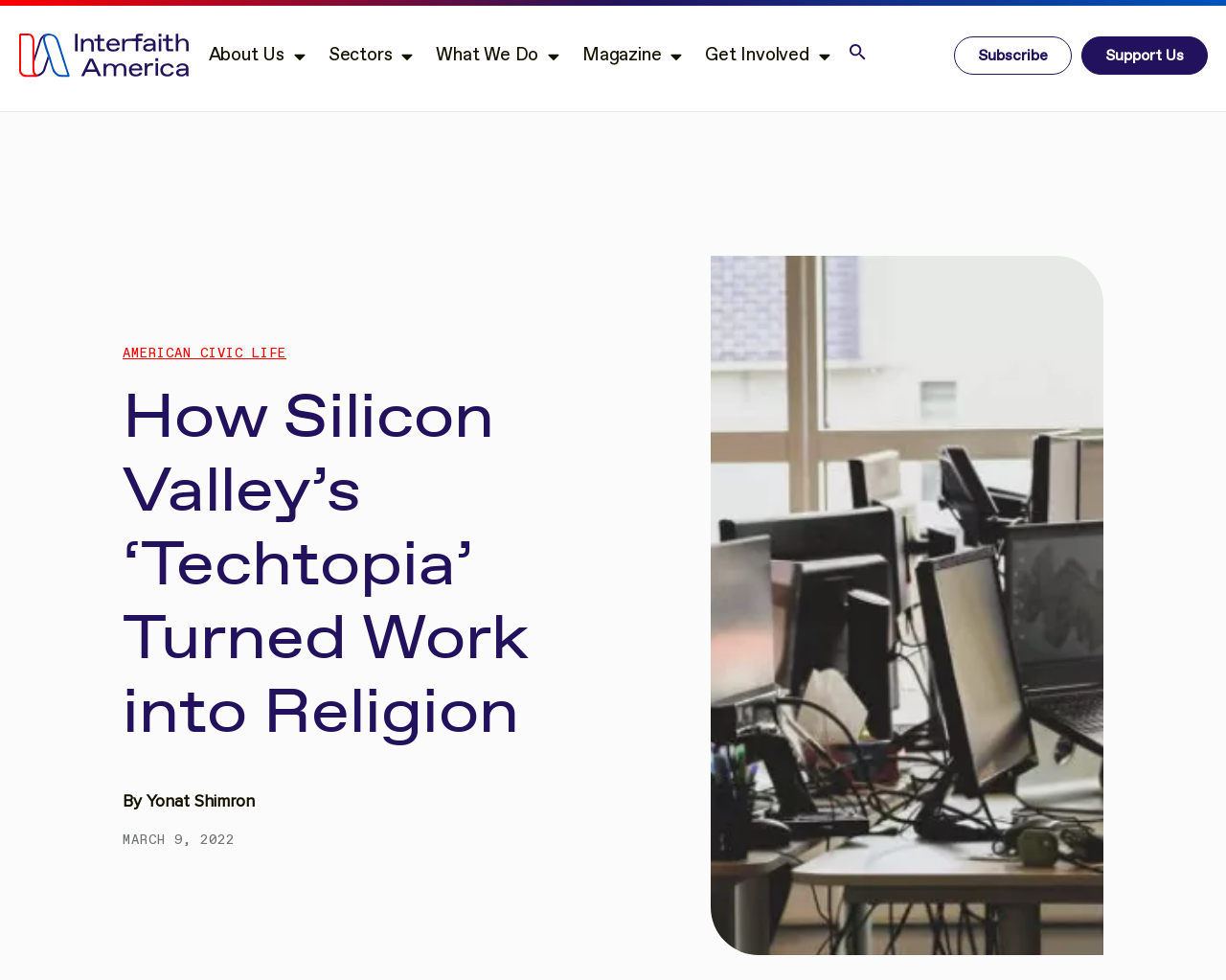Please find and give the text of the main heading on the webpage.

How Silicon Valley’s ‘Techtopia’ Turned Work into Religion